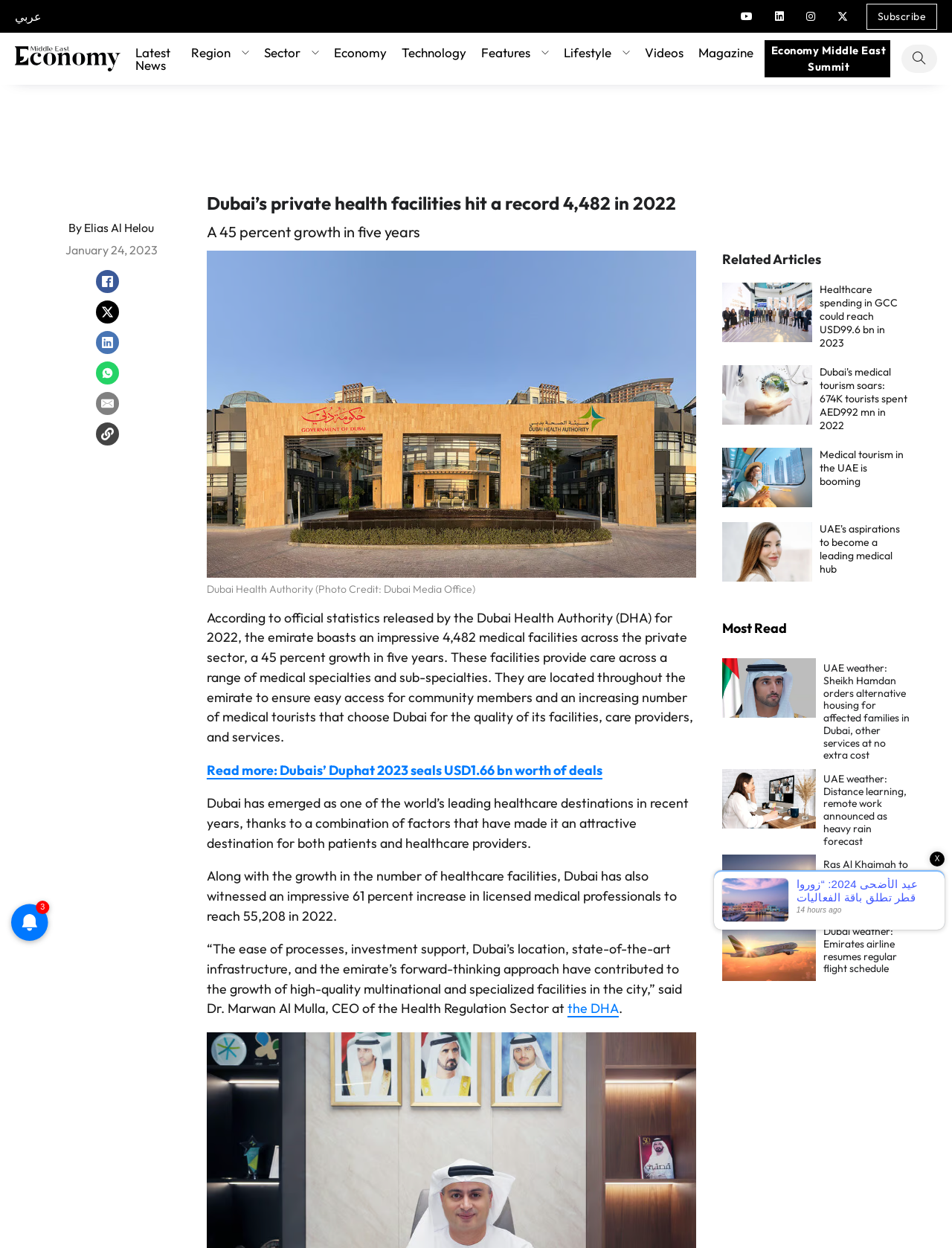Observe the image and answer the following question in detail: What is the topic of the related article 'Healthcare spending in GCC could reach USD99.6 bn in 2023'?

The related article 'Healthcare spending in GCC could reach USD99.6 bn in 2023' is about the projected healthcare spending in the GCC region, which is a topic related to the main article about Dubai's private health facilities.